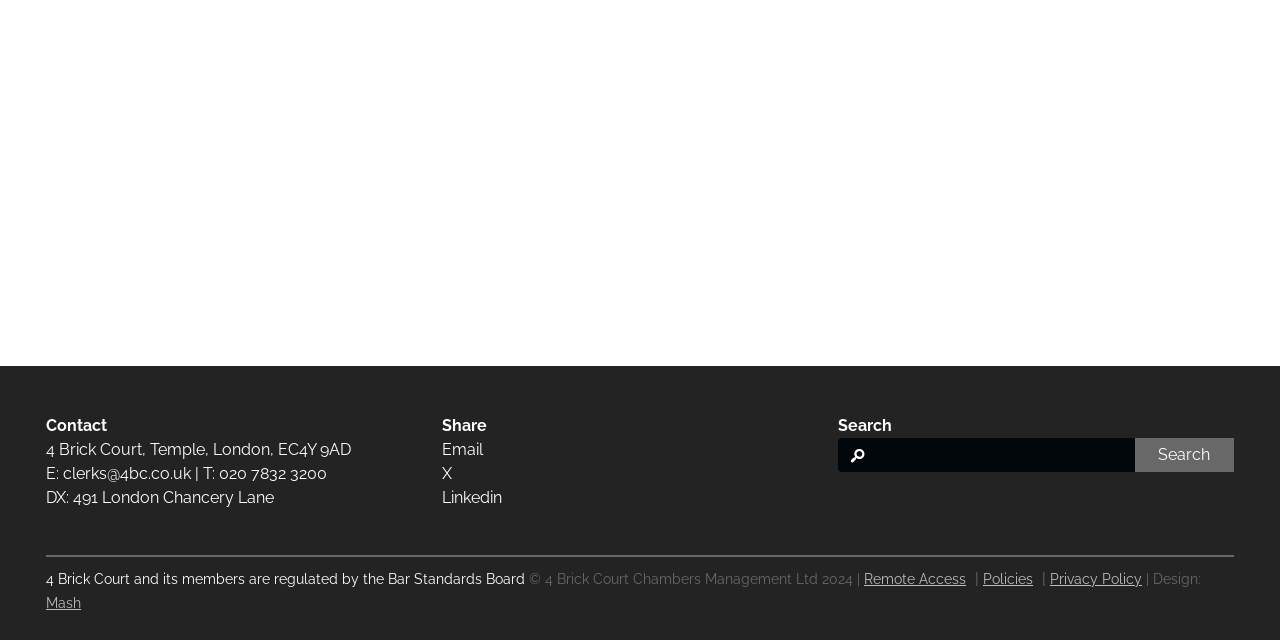Find the bounding box coordinates for the HTML element described as: "Privacy Policy". The coordinates should consist of four float values between 0 and 1, i.e., [left, top, right, bottom].

[0.82, 0.892, 0.892, 0.917]